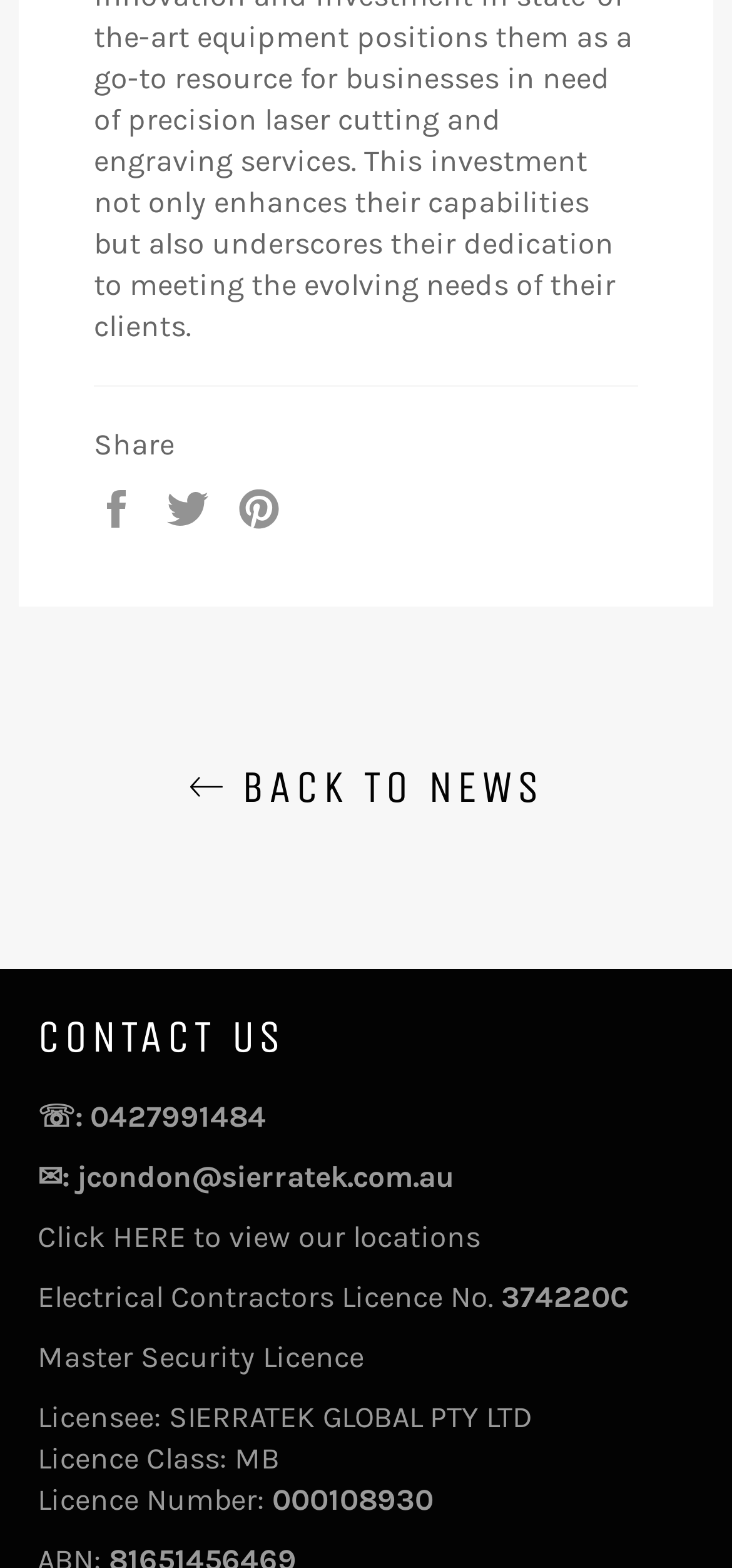Refer to the image and provide an in-depth answer to the question: 
How many social media platforms are available to share?

I found the social media platforms by looking at the top section, where it says 'Share' and provides links to 'Facebook', 'Twitter', and 'Pinterest'.